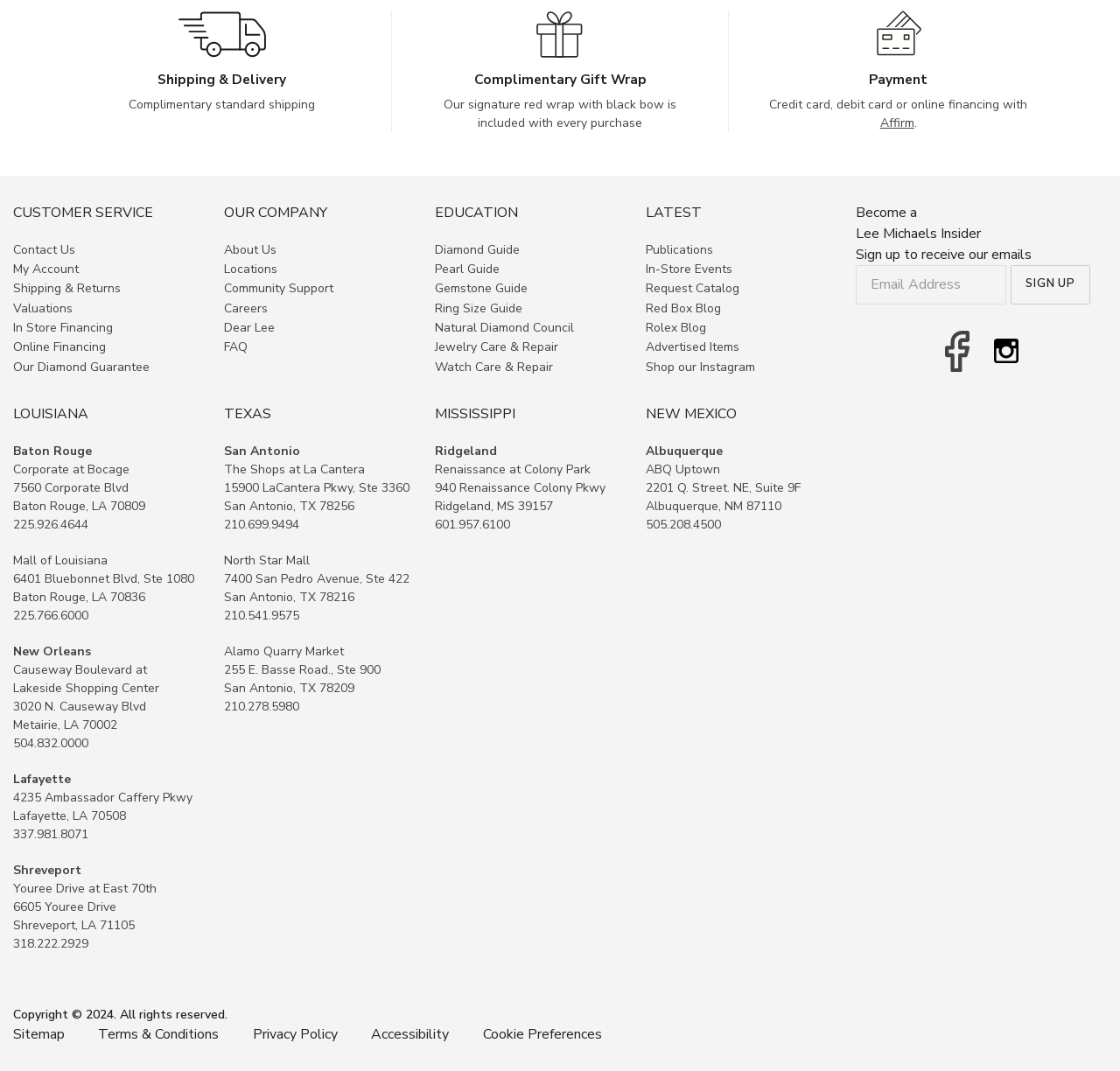What is the category of 'Diamond Guide'?
Please provide a comprehensive answer to the question based on the webpage screenshot.

I found a section on the webpage that categorizes 'Diamond Guide' under 'Education', as it is listed under the 'EDUCATION' heading.